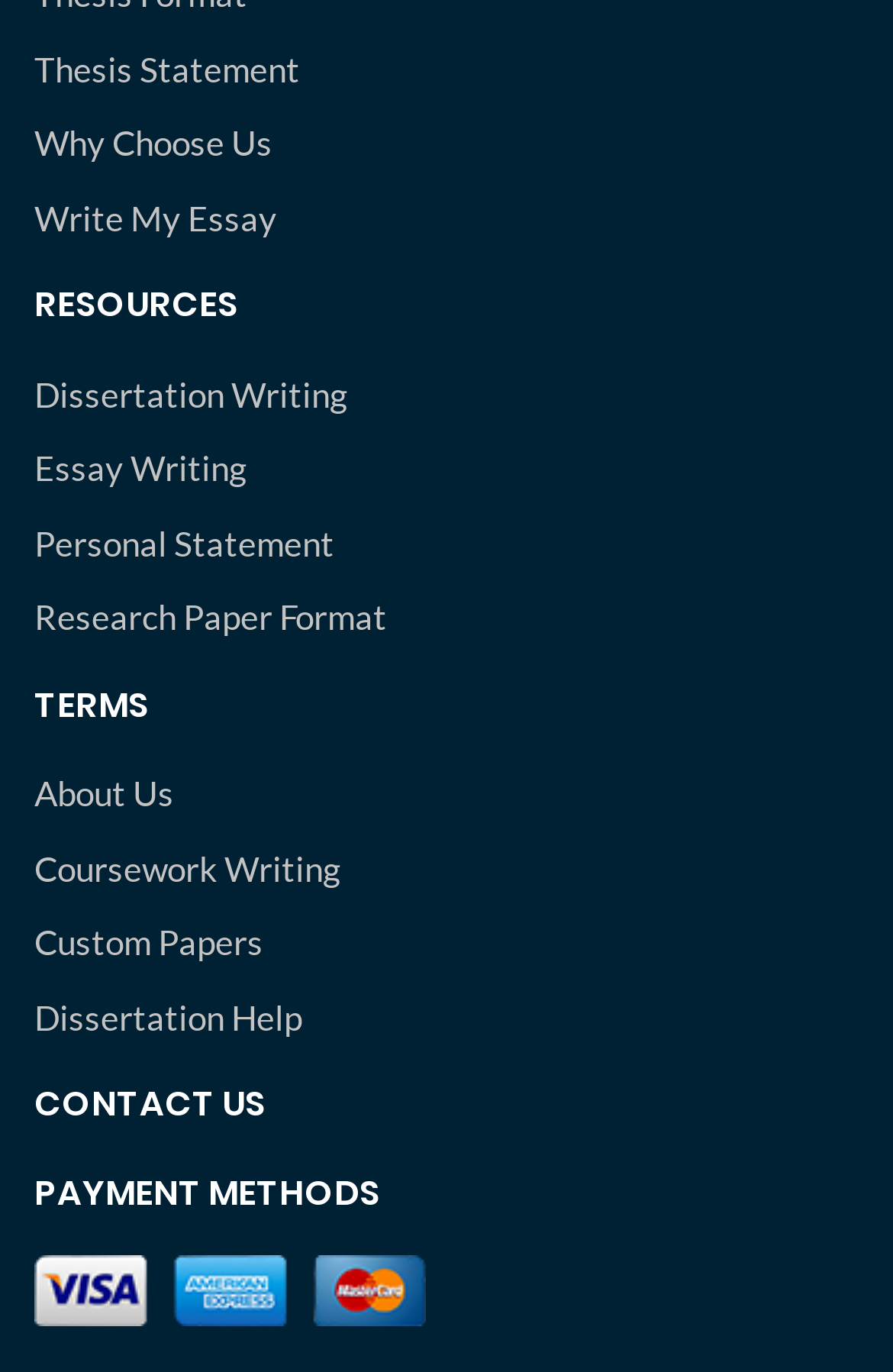Using the details in the image, give a detailed response to the question below:
What is the purpose of the 'PAYMENT METHODS' section?

The 'PAYMENT METHODS' section is likely intended to inform users about the available payment options for the website's services. This section may provide details on the payment methods accepted by the website, such as credit cards, PayPal, or bank transfers.